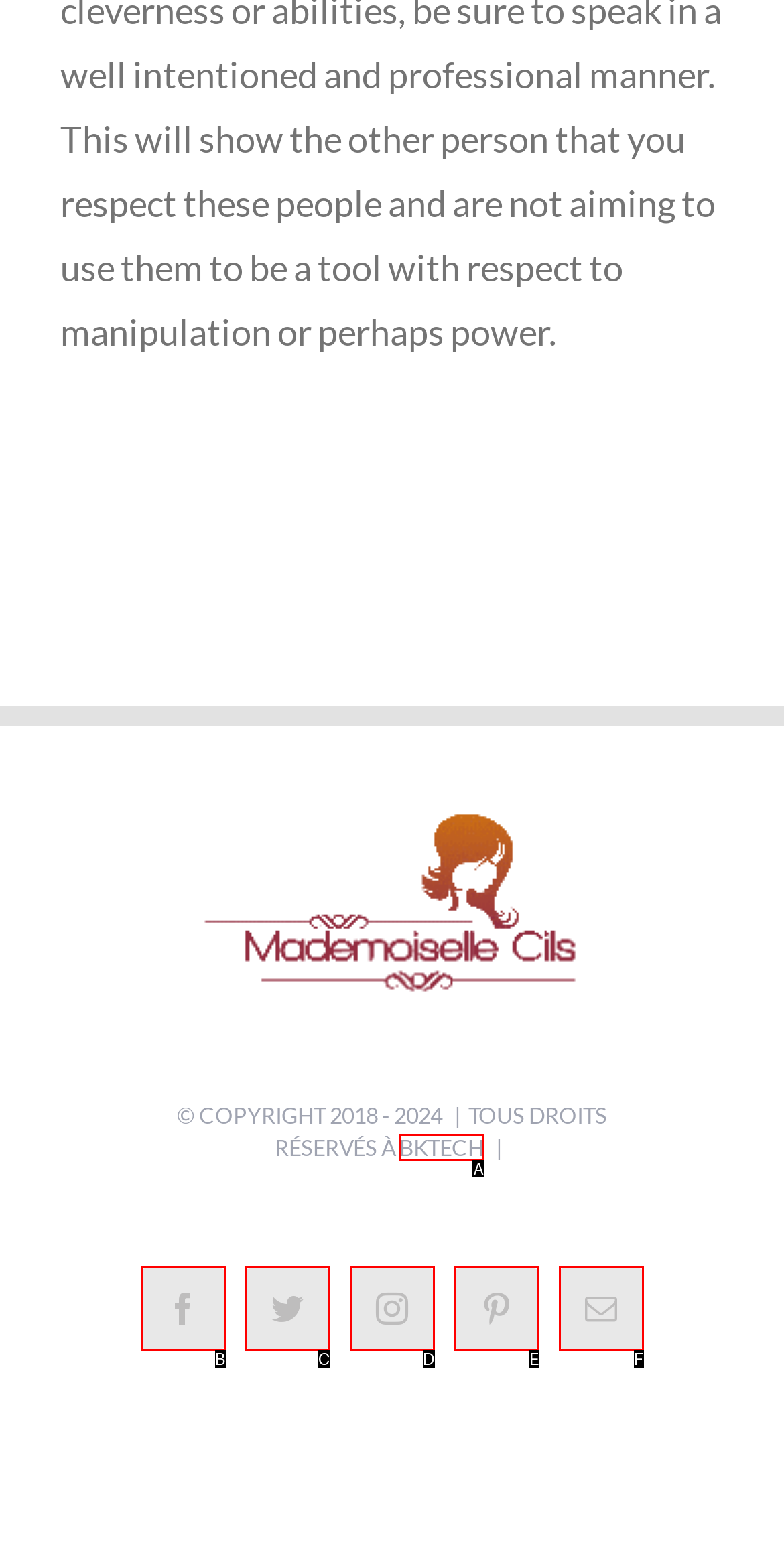Determine which HTML element best fits the description: aria-label="Facebook"
Answer directly with the letter of the matching option from the available choices.

B